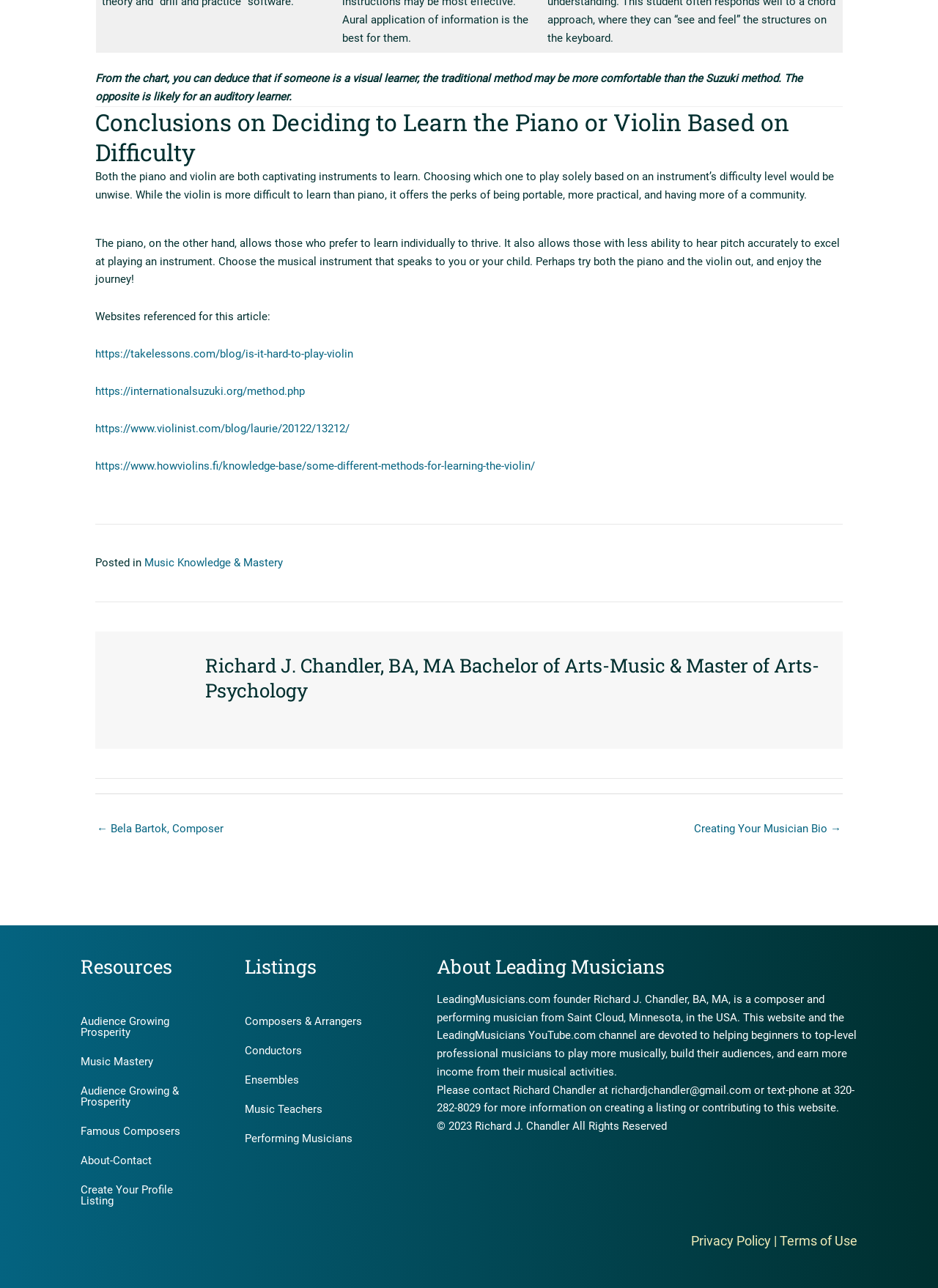What is the contact information of the website founder?
With the help of the image, please provide a detailed response to the question.

The contact information of the website founder, Richard J. Chandler, is provided at the bottom of the webpage, including his email address and phone number for inquiries about creating a listing or contributing to the website.